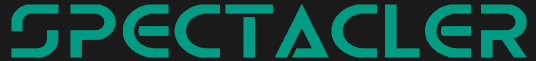What is the focus of the 'Spectacler' platform?
Observe the image and answer the question with a one-word or short phrase response.

Fashion-related content